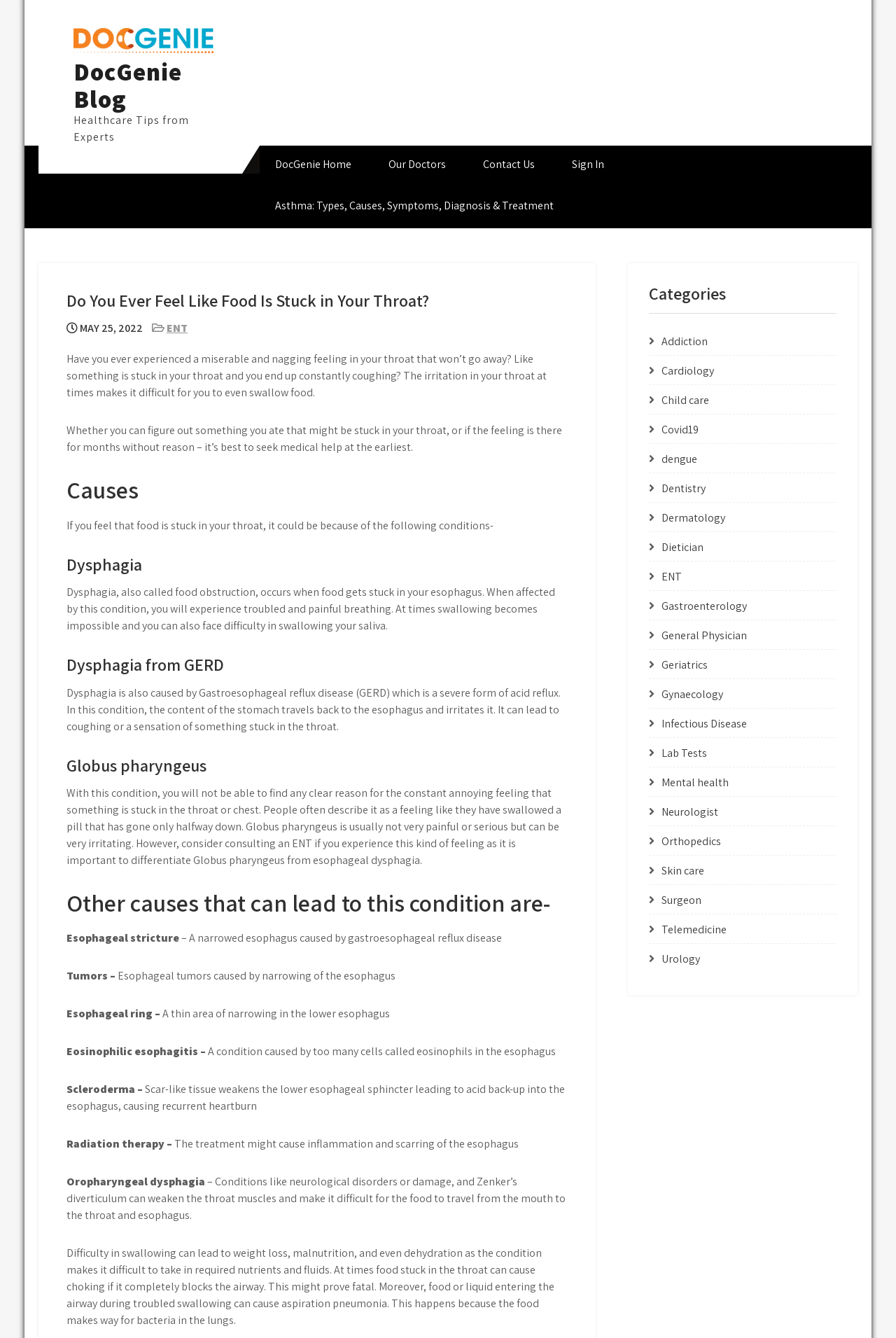Please provide a detailed answer to the question below based on the screenshot: 
What is the topic of the article?

I determined the topic by reading the introductory paragraph, which describes a miserable and nagging feeling in the throat that won't go away, and the subsequent sections that discuss possible causes and conditions related to this feeling.